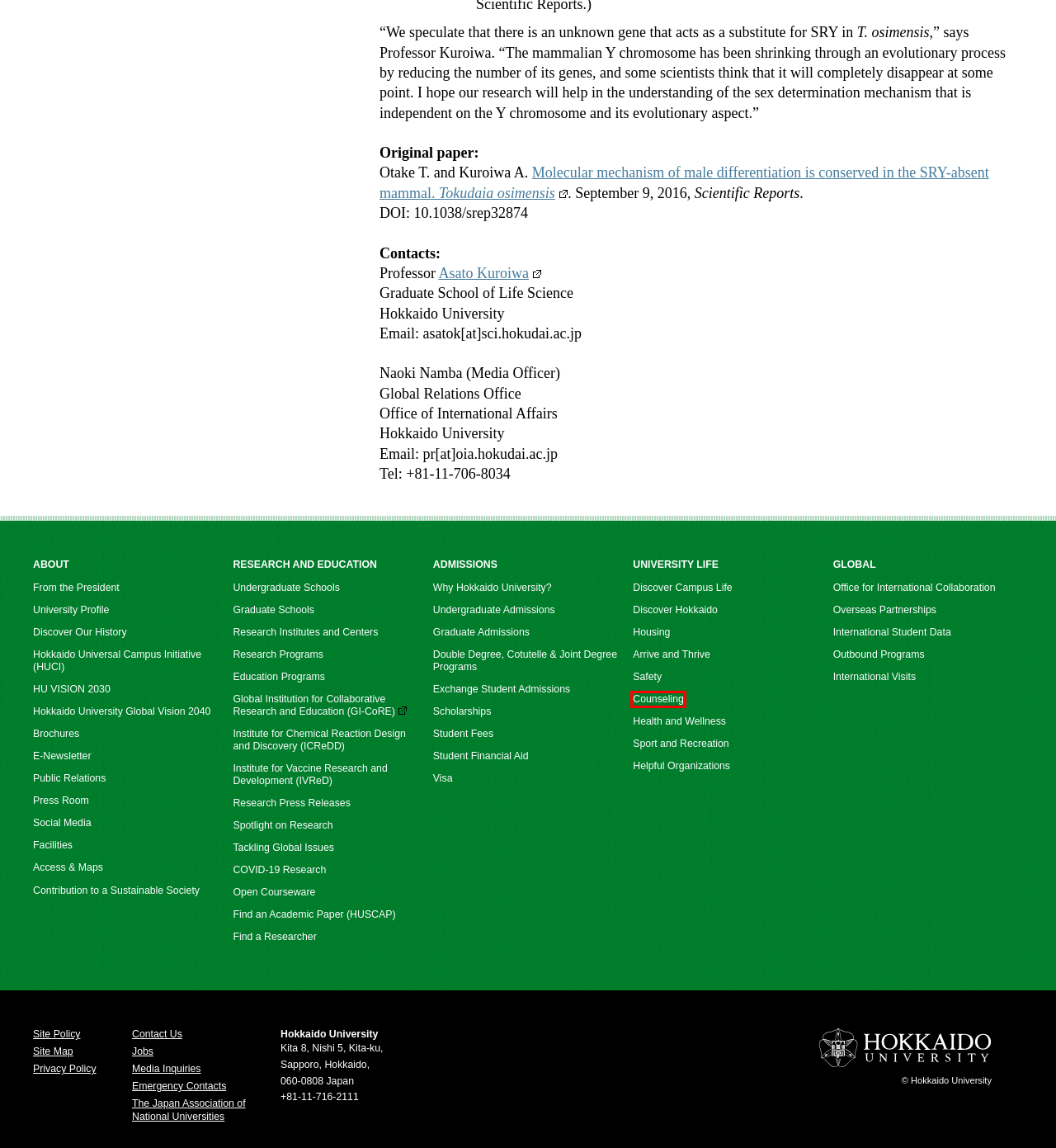You have been given a screenshot of a webpage, where a red bounding box surrounds a UI element. Identify the best matching webpage description for the page that loads after the element in the bounding box is clicked. Options include:
A. Research Institutes and Centers | Hokkaido University
B. Student Financial Aid | Hokkaido University
C. Facilities | Hokkaido University
D. Student Fees | Hokkaido University
E. Social Media | Hokkaido University
F. Office for International Collaboration | Hokkaido University
G. Safety | Hokkaido University
H. Counseling | Hokkaido University

H